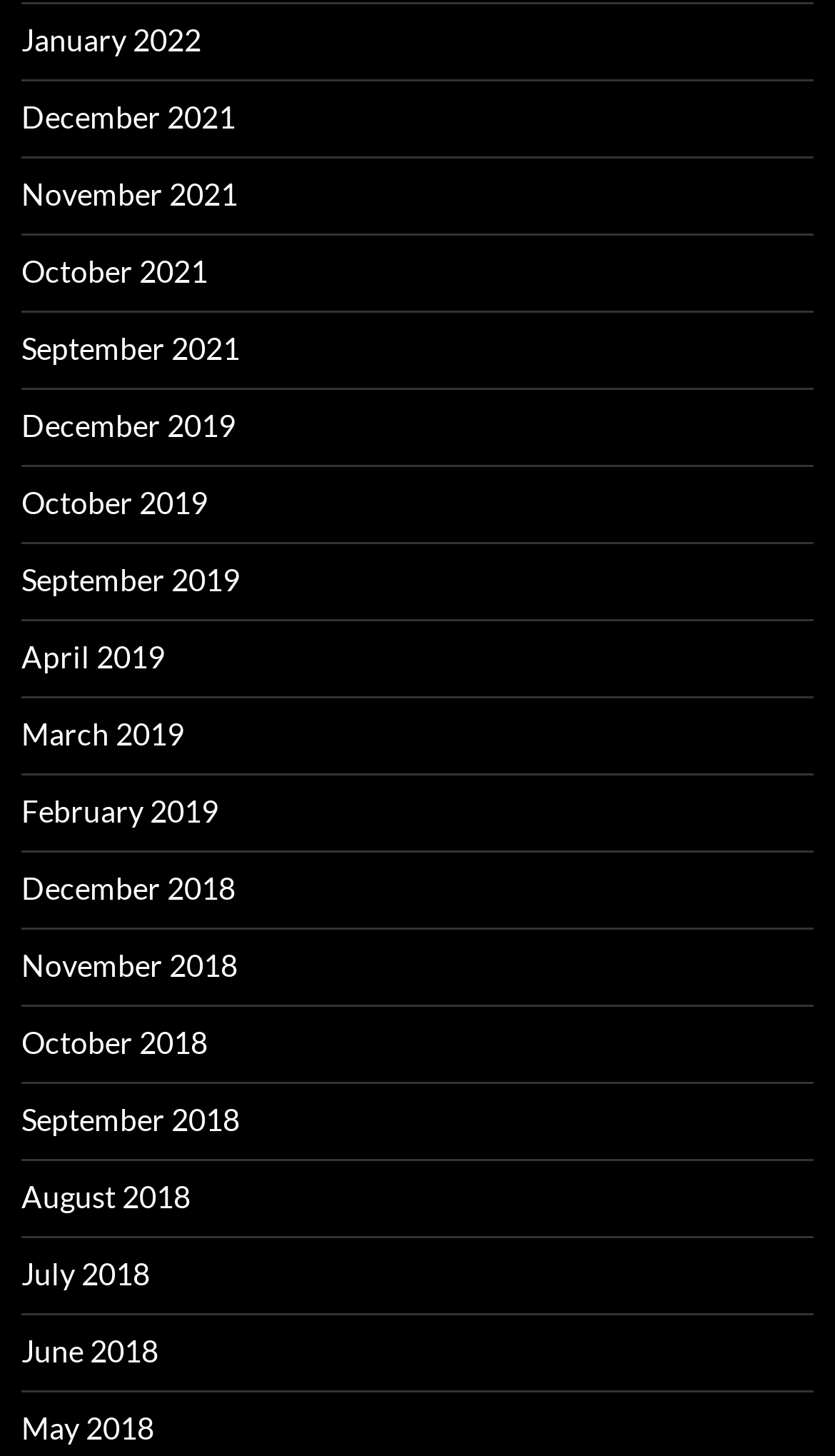How many months are listed from 2019?
Answer the question with as much detail as you can, using the image as a reference.

I can count the number of links related to 2019, which are April 2019, March 2019, February 2019, and October 2019, totaling 4 months.